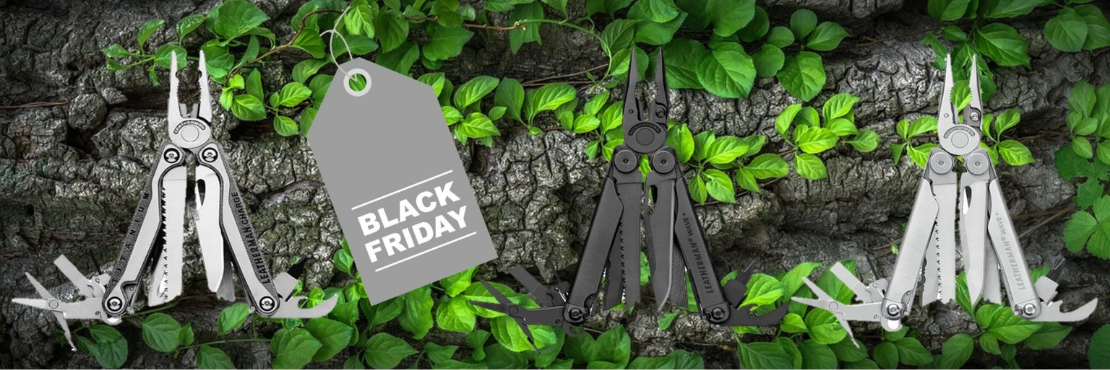What are the two finishes of the Leatherman multi-tools?
Please answer the question as detailed as possible.

The image showcases Leatherman multi-tools in both silver and black finishes, highlighting the versatility and aesthetic appeal of these tools, which are ideal companions for outdoor enthusiasts, DIY projects, and everyday tasks.